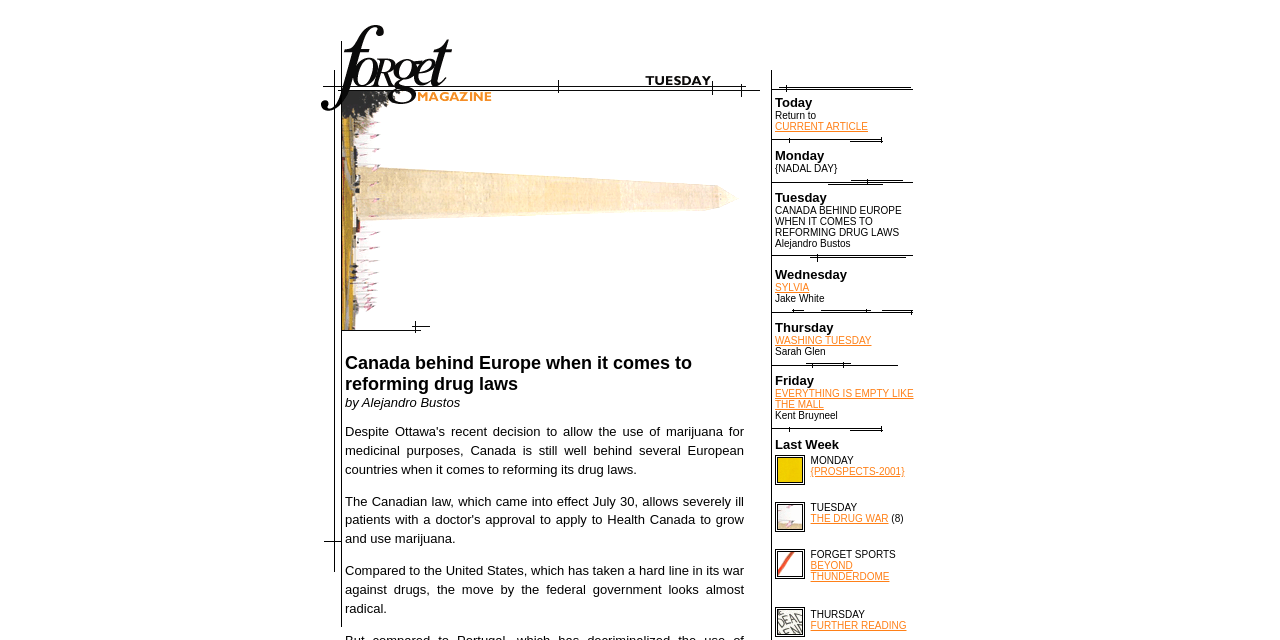What is the title of the article on Monday?
Based on the content of the image, thoroughly explain and answer the question.

The title of the article on Monday can be found in the table layout, which is 'Monday {NADAL DAY}'.